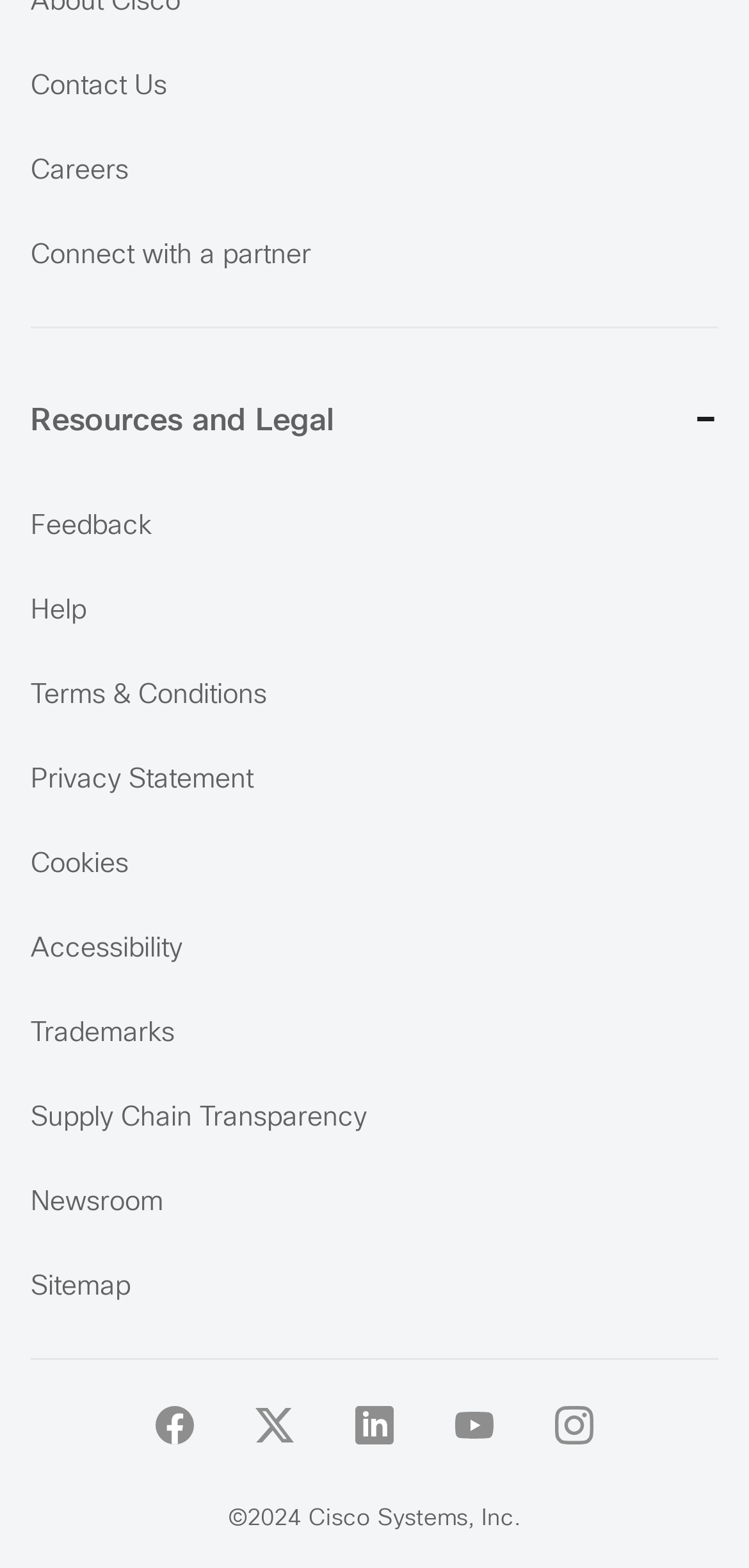What is the copyright year?
Use the image to give a comprehensive and detailed response to the question.

I found the copyright information at the bottom of the webpage, which includes the year 2024.